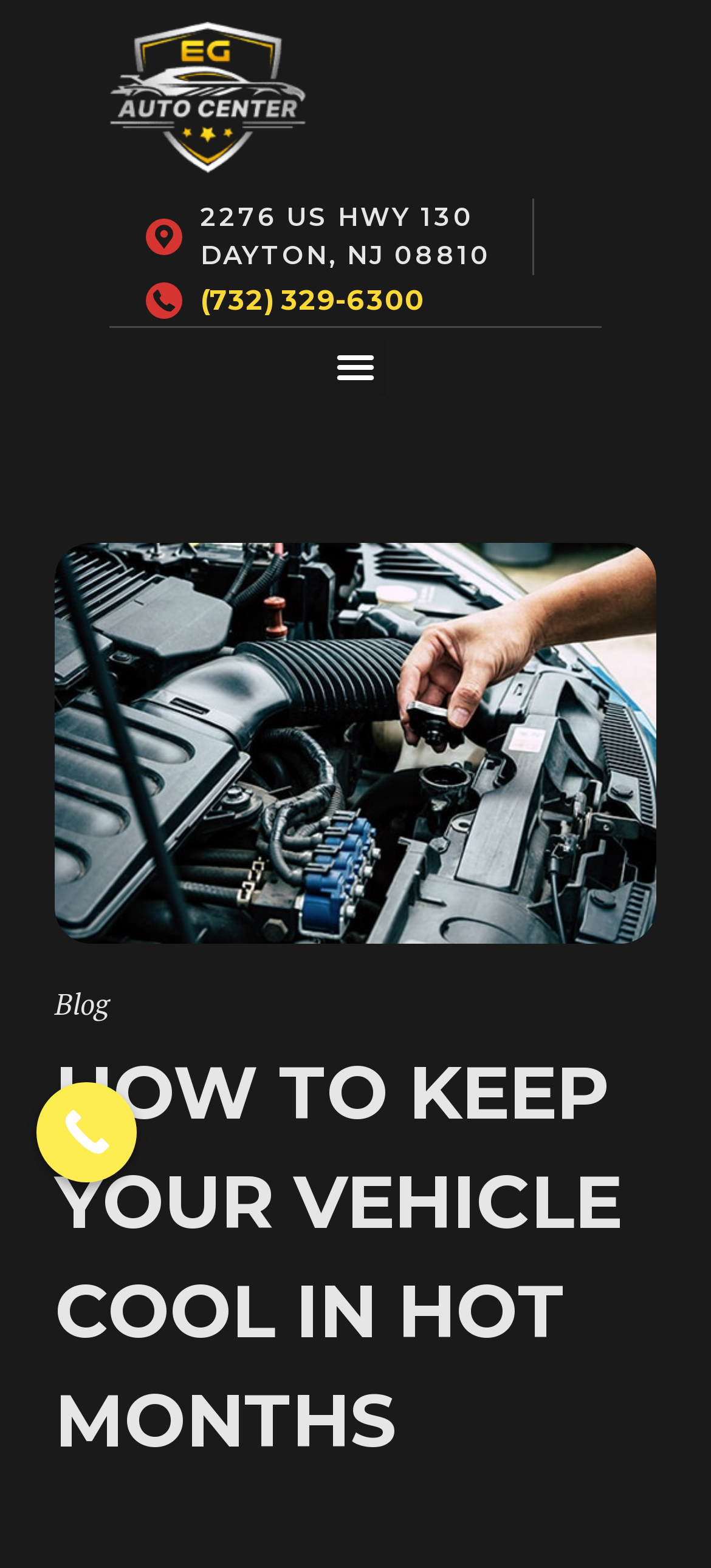Write a detailed summary of the webpage.

The webpage is about "How to Keep Your Vehicle Cool in Hot Months" and is related to EG Auto Center. At the top left, there is a logo of EG Auto Center, which is an image with a link to the center's website. Below the logo, there is a small image, followed by the address "2276 US HWY 130, DAYTON, NJ 08810" written in two lines. To the right of the address, there is a phone number "(732) 329-6300" with a small image next to it, which is likely a call button.

On the top right, there is a menu toggle button. Below the menu button, there is a large image that spans almost the entire width of the page, with the title "HOW TO KEEP YOUR VEHICLE COOL IN HOT MONTHS" written on it. The title is also a heading and a link. Below the image, there are two headings, "Blog" and "HOW TO KEEP YOUR VEHICLE COOL IN HOT MONTHS", which are stacked on top of each other.

At the bottom left, there is a "Call Now Button" with a link. The webpage seems to be a blog post or an article about keeping vehicles cool in hot months, and it is likely to have more content below the fold.